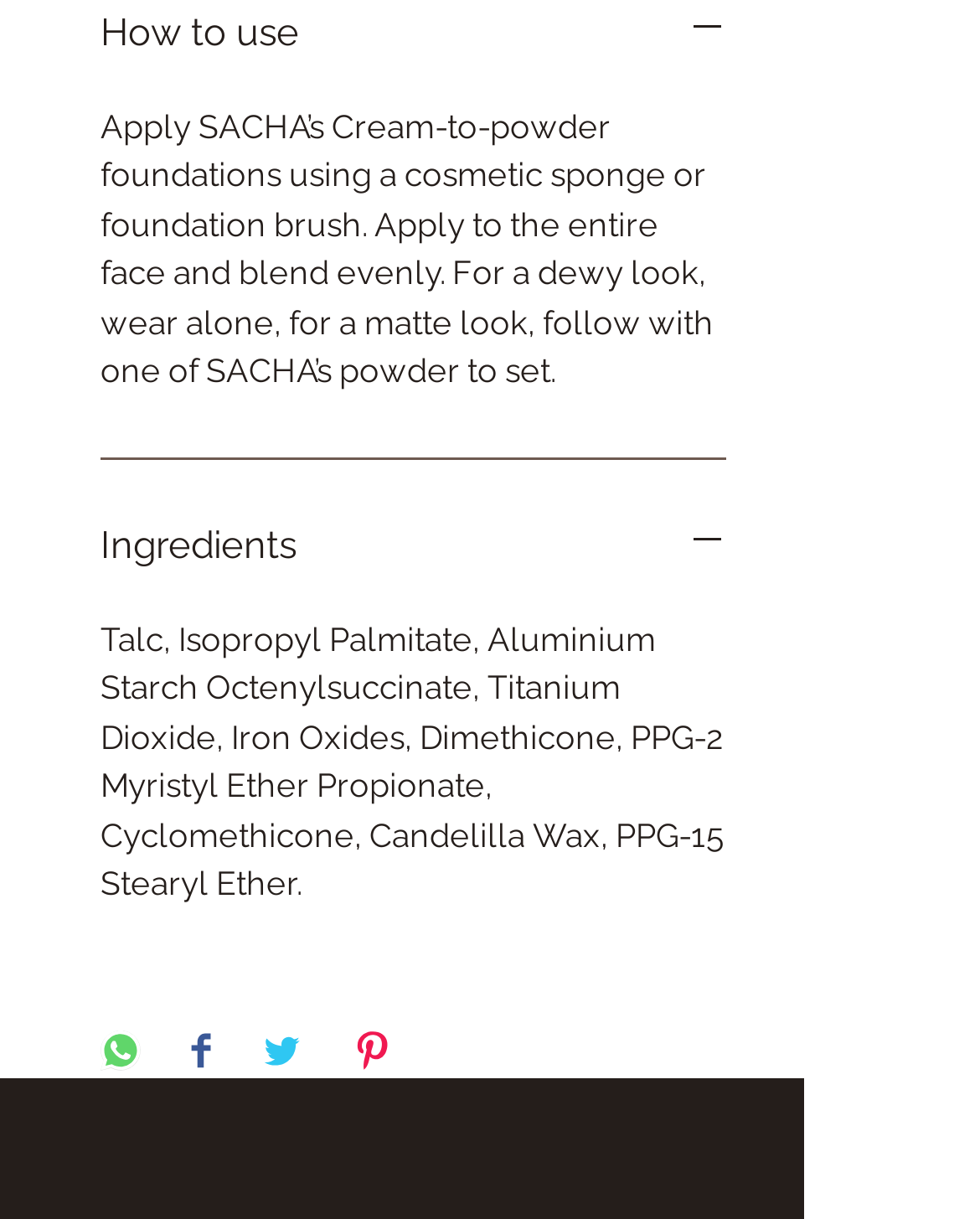What is the action that can be performed using the buttons at the bottom of the webpage?
Please give a detailed and elaborate answer to the question.

The buttons at the bottom of the webpage are for sharing the content on various platforms, including WhatsApp, Facebook, Twitter, and Pinterest.